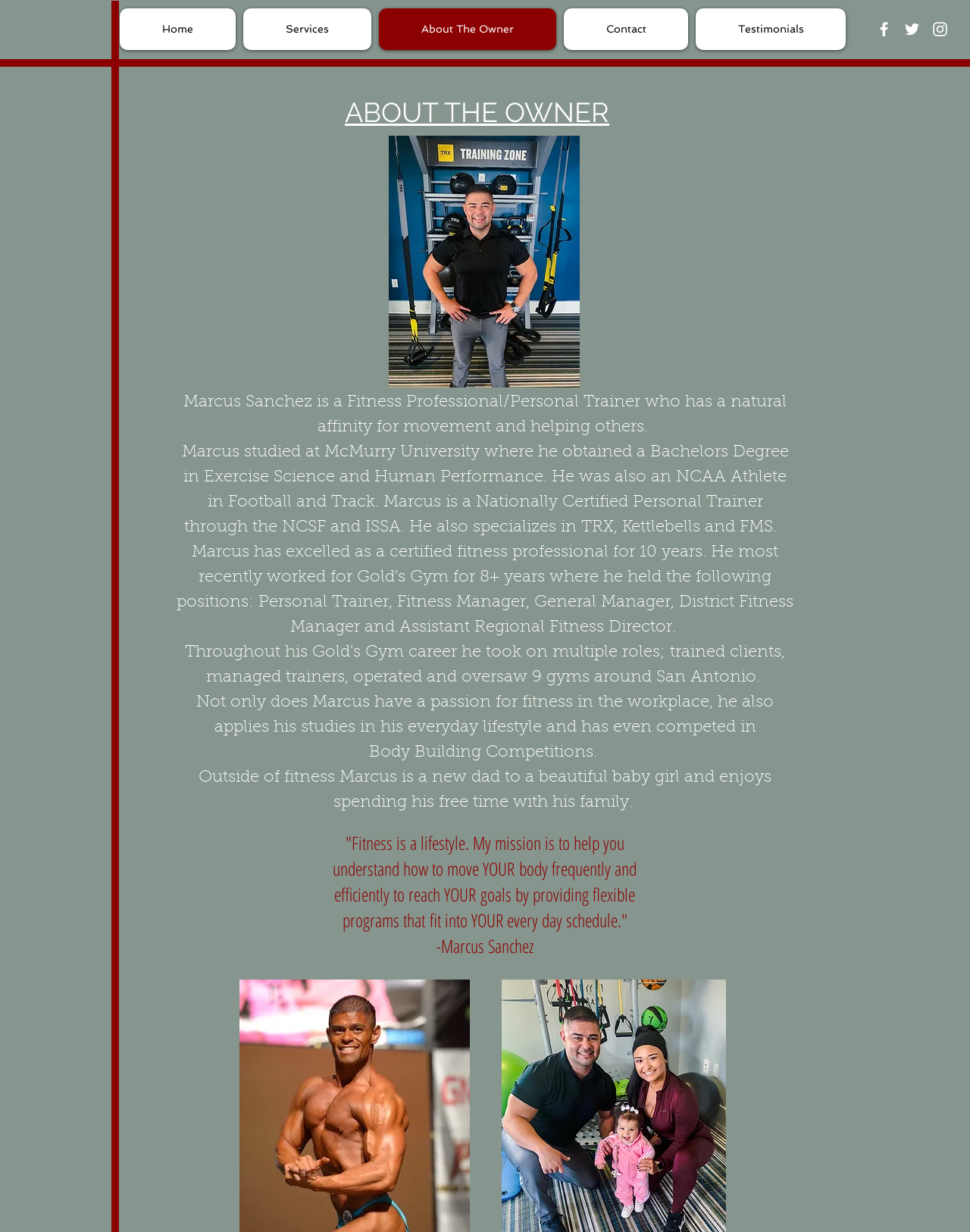What is the main topic of the webpage?
Provide a detailed answer to the question using information from the image.

I inferred the main topic by analyzing the structure of the webpage and the content of the headings. The webpage has a navigation menu with links to different sections, and the current section is 'About The Owner'. The headings on the webpage provide information about the owner's background, experience, and mission.